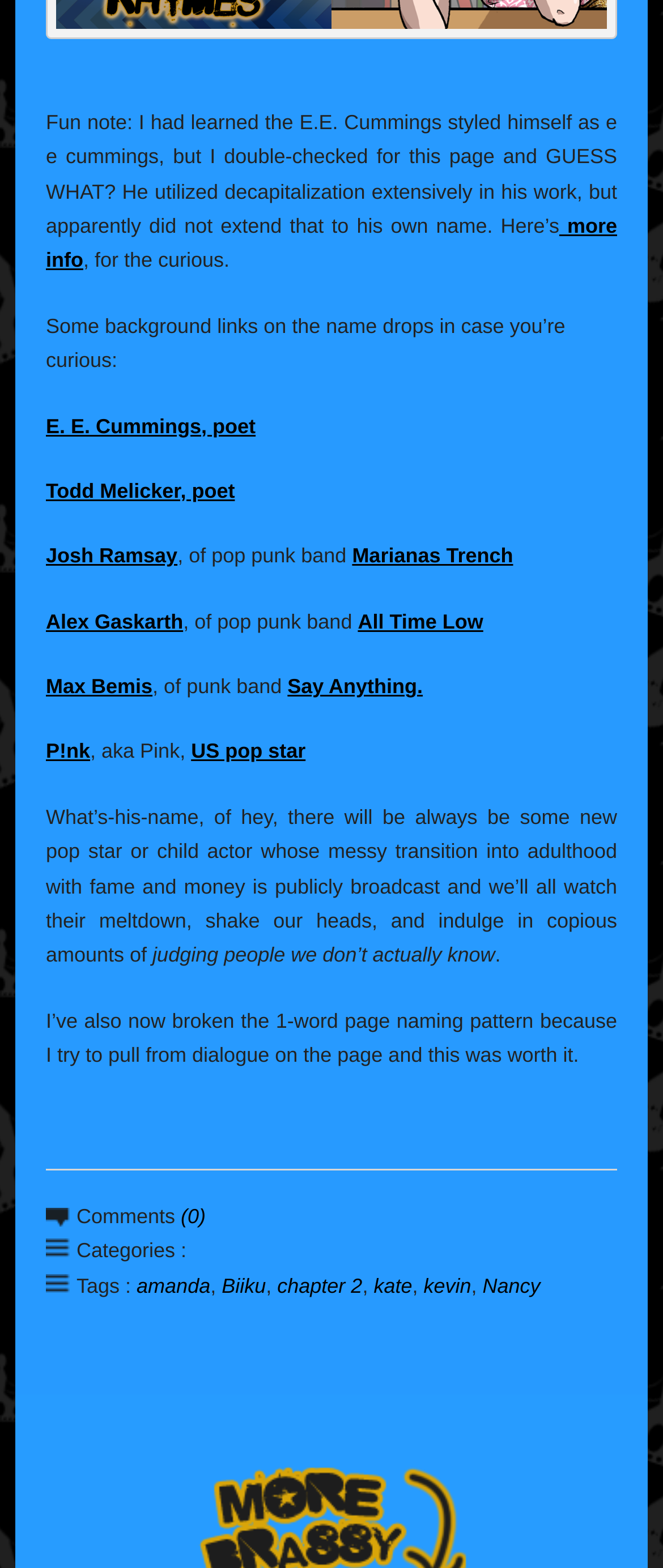What is the name of the poet mentioned in the first link?
Using the image, give a concise answer in the form of a single word or short phrase.

E. E. Cummings